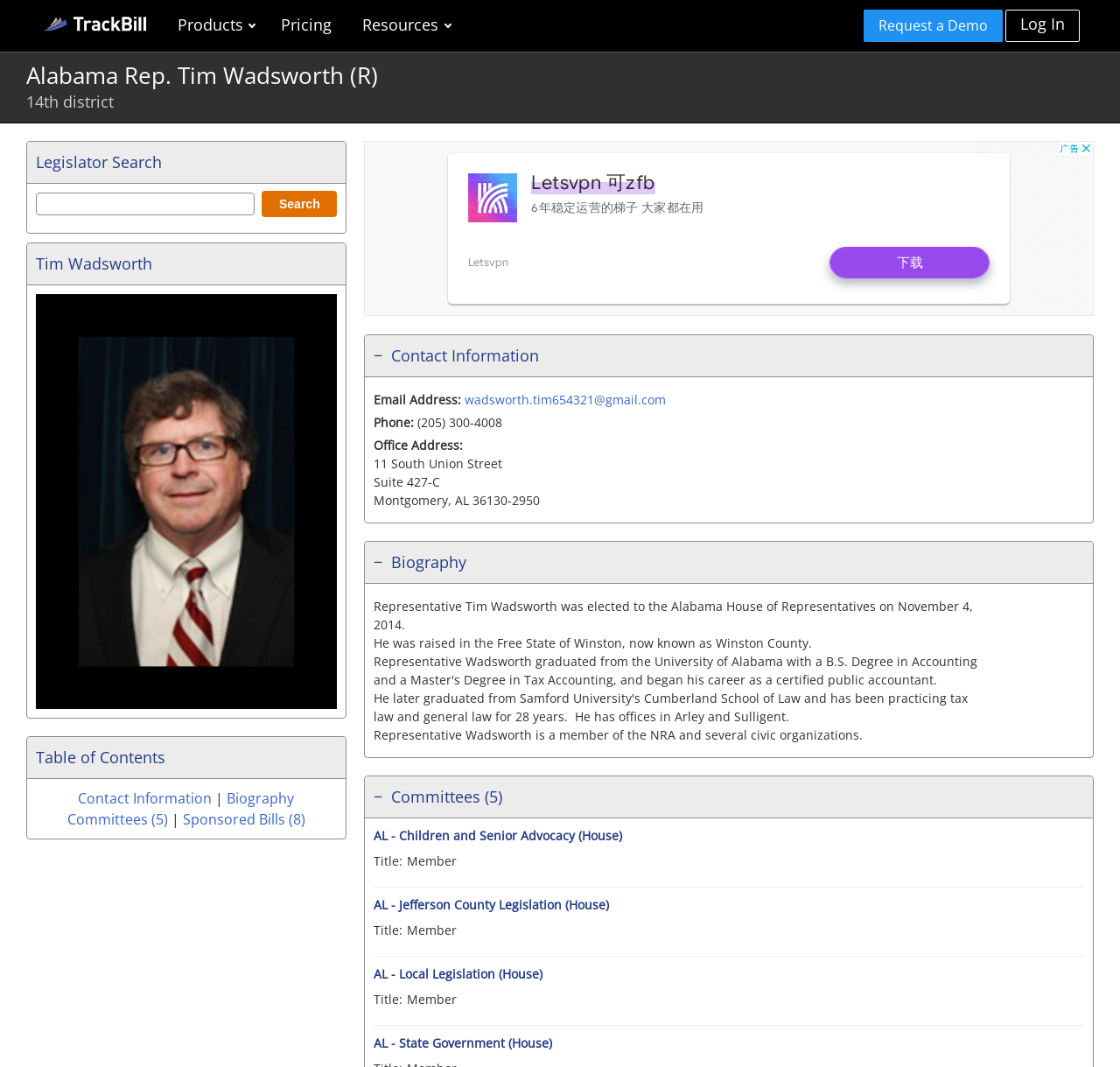Determine the bounding box coordinates for the element that should be clicked to follow this instruction: "Read biography". The coordinates should be given as four float numbers between 0 and 1, in the format [left, top, right, bottom].

[0.202, 0.739, 0.262, 0.758]